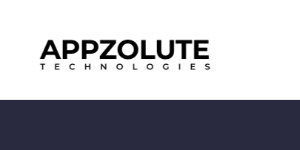Answer succinctly with a single word or phrase:
What is the size of the word 'TECHNOLOGIES' compared to 'APPZOLUTE'?

Slightly smaller